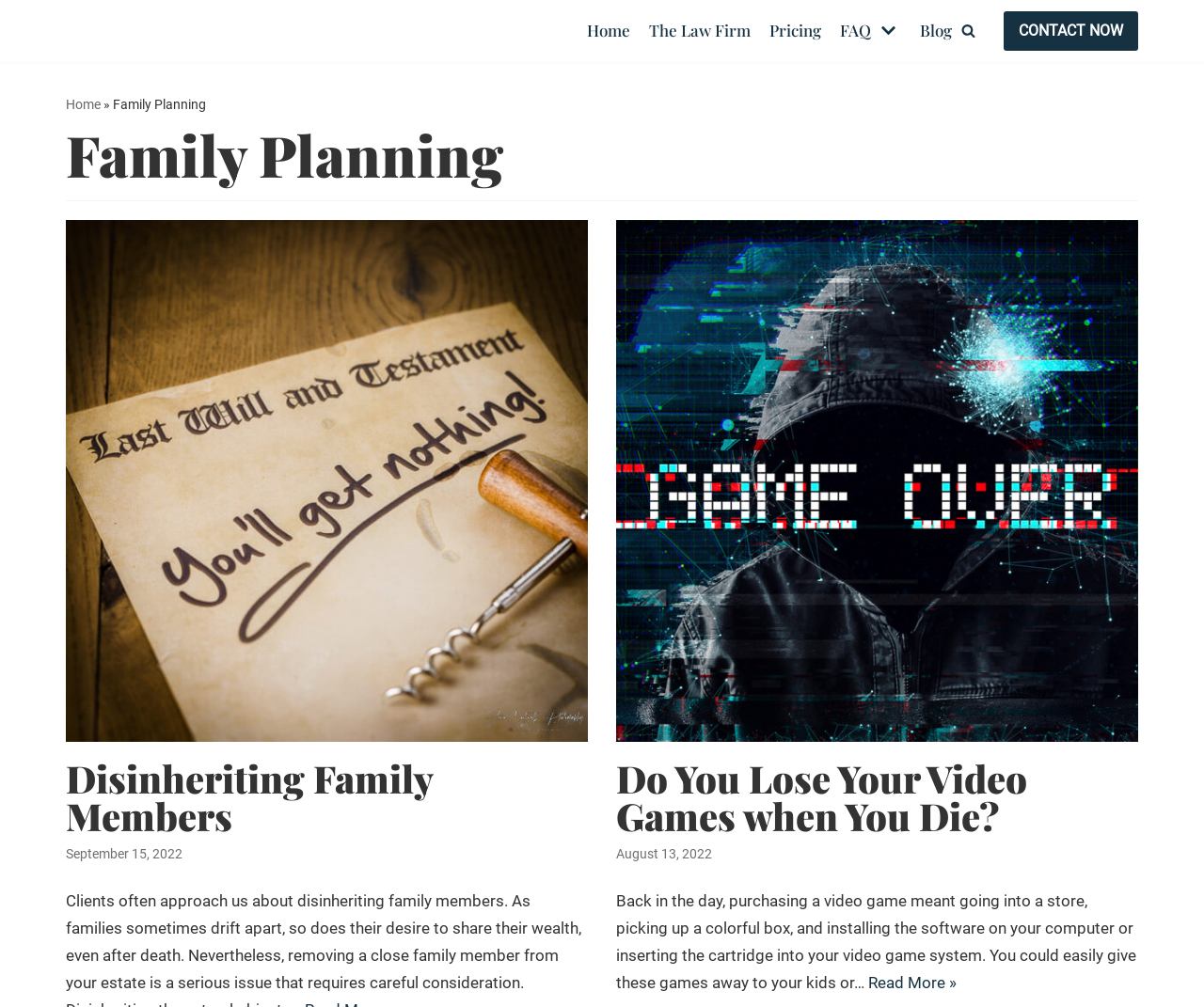How many navigation links are in the primary menu?
Give a single word or phrase as your answer by examining the image.

5